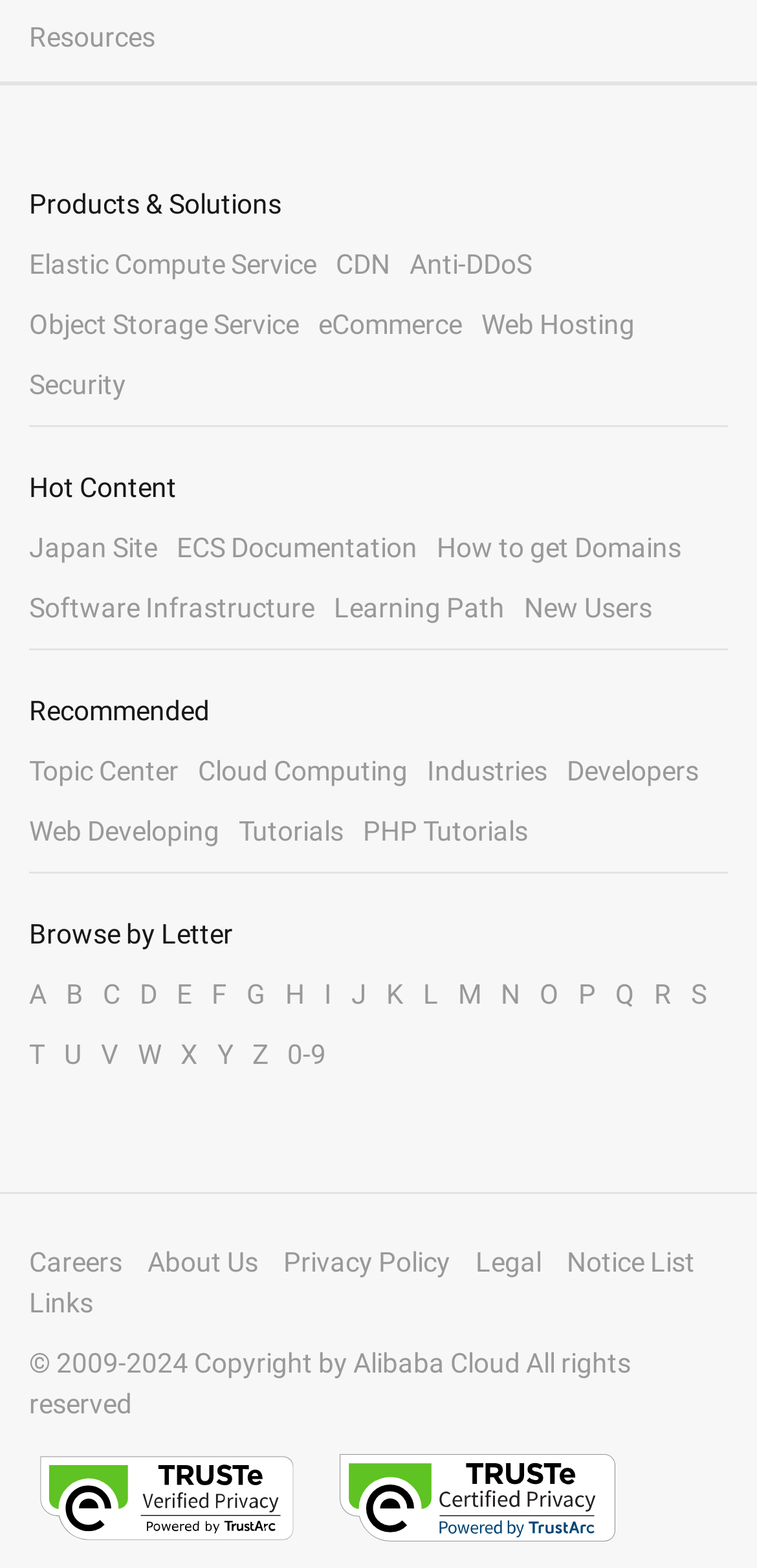Identify the bounding box coordinates of the clickable region necessary to fulfill the following instruction: "View Careers". The bounding box coordinates should be four float numbers between 0 and 1, i.e., [left, top, right, bottom].

[0.038, 0.795, 0.162, 0.815]